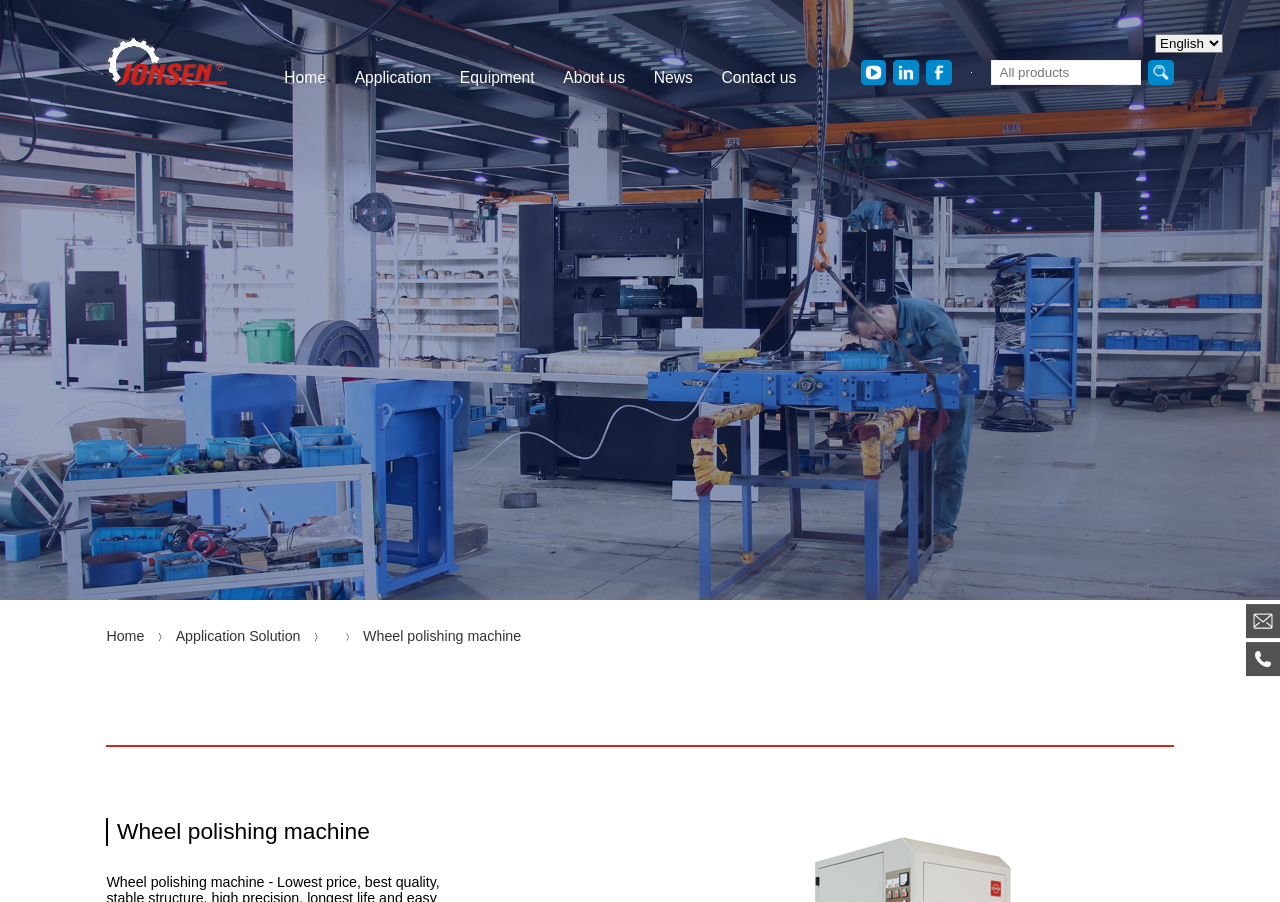Generate a thorough caption detailing the webpage content.

The webpage is about a wheel polishing machine, highlighting its features such as low price, high quality, stable structure, high precision, long life, and easy maintenance. 

At the top left corner, there is a logo image 'wdh-site'. Below it, there is a navigation menu with links to 'Home', 'Application', 'Equipment', 'About us', 'News', and 'Contact us'. 

To the right of the navigation menu, there is a combobox. Further to the right, there are four links with corresponding images, all labeled 'wdh-site'. 

Below these elements, there is a search box labeled 'All products'. To its right, there is another image 'wdh-site'. 

The main content of the webpage starts with a large background image 'wdh-site' that spans the entire width of the page. 

On top of this background image, there are several links and icons. From left to right, there are links to 'Home', 'Application Solution', and 'Wheel polishing machine', each accompanied by a small icon. 

Below these links, there is a heading that reads 'Wheel polishing machine'. 

At the bottom right corner of the page, there are an email icon and a phone icon with a corresponding link.